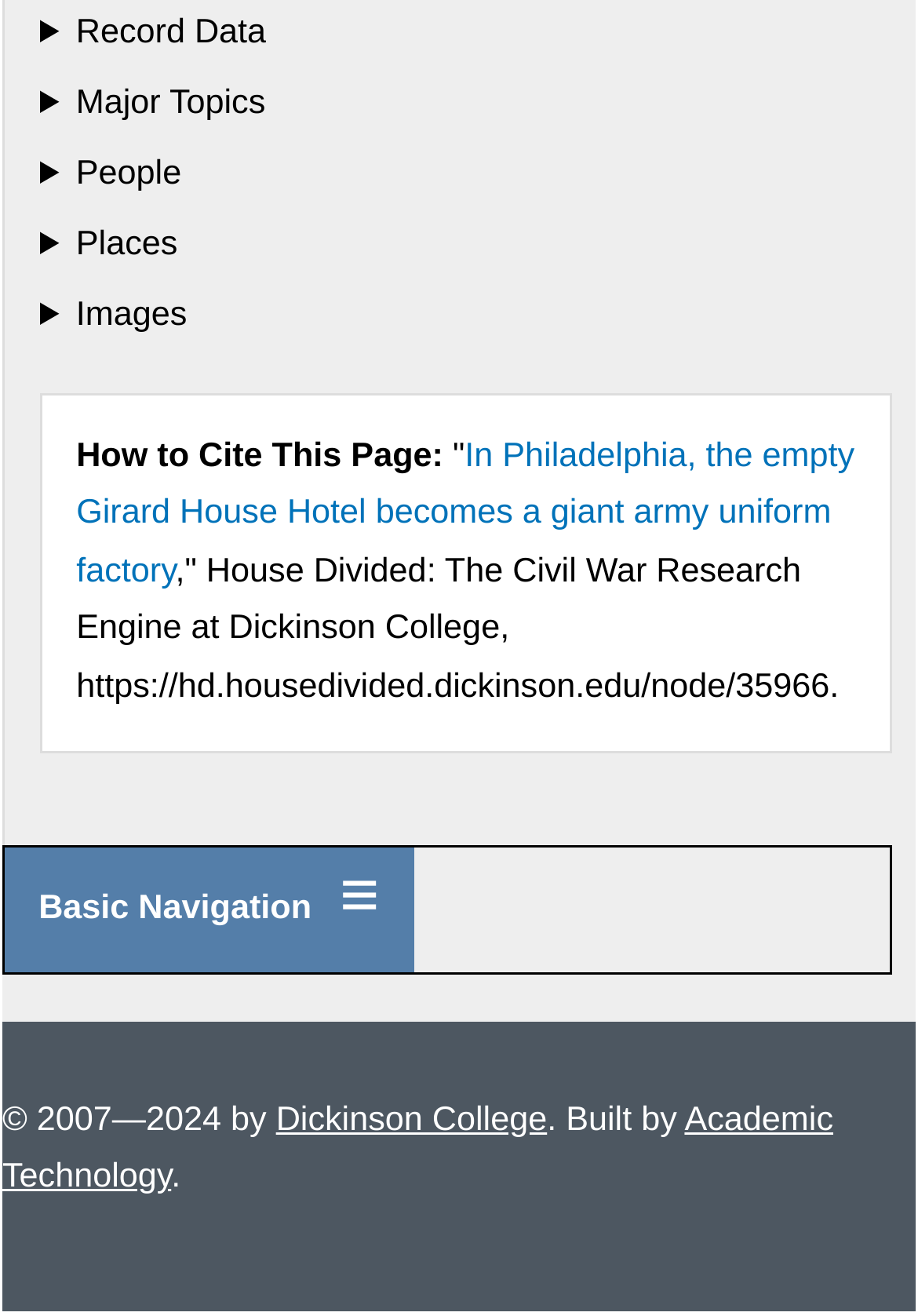Find the bounding box coordinates of the element you need to click on to perform this action: 'Explore 'Major Topics''. The coordinates should be represented by four float values between 0 and 1, in the format [left, top, right, bottom].

[0.044, 0.058, 0.972, 0.111]